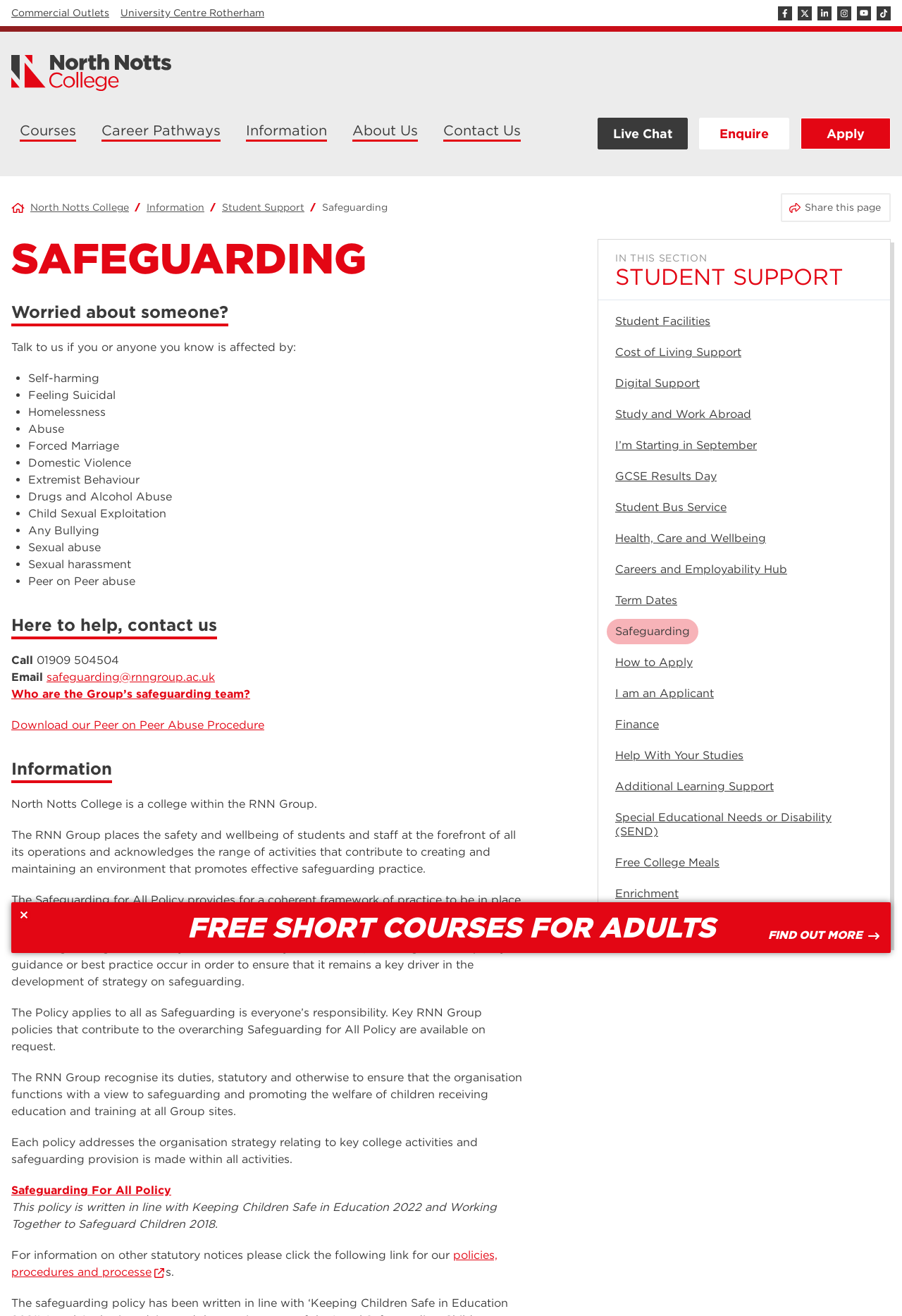Please find and report the bounding box coordinates of the element to click in order to perform the following action: "Download the Peer on Peer Abuse Procedure". The coordinates should be expressed as four float numbers between 0 and 1, in the format [left, top, right, bottom].

[0.012, 0.546, 0.293, 0.556]